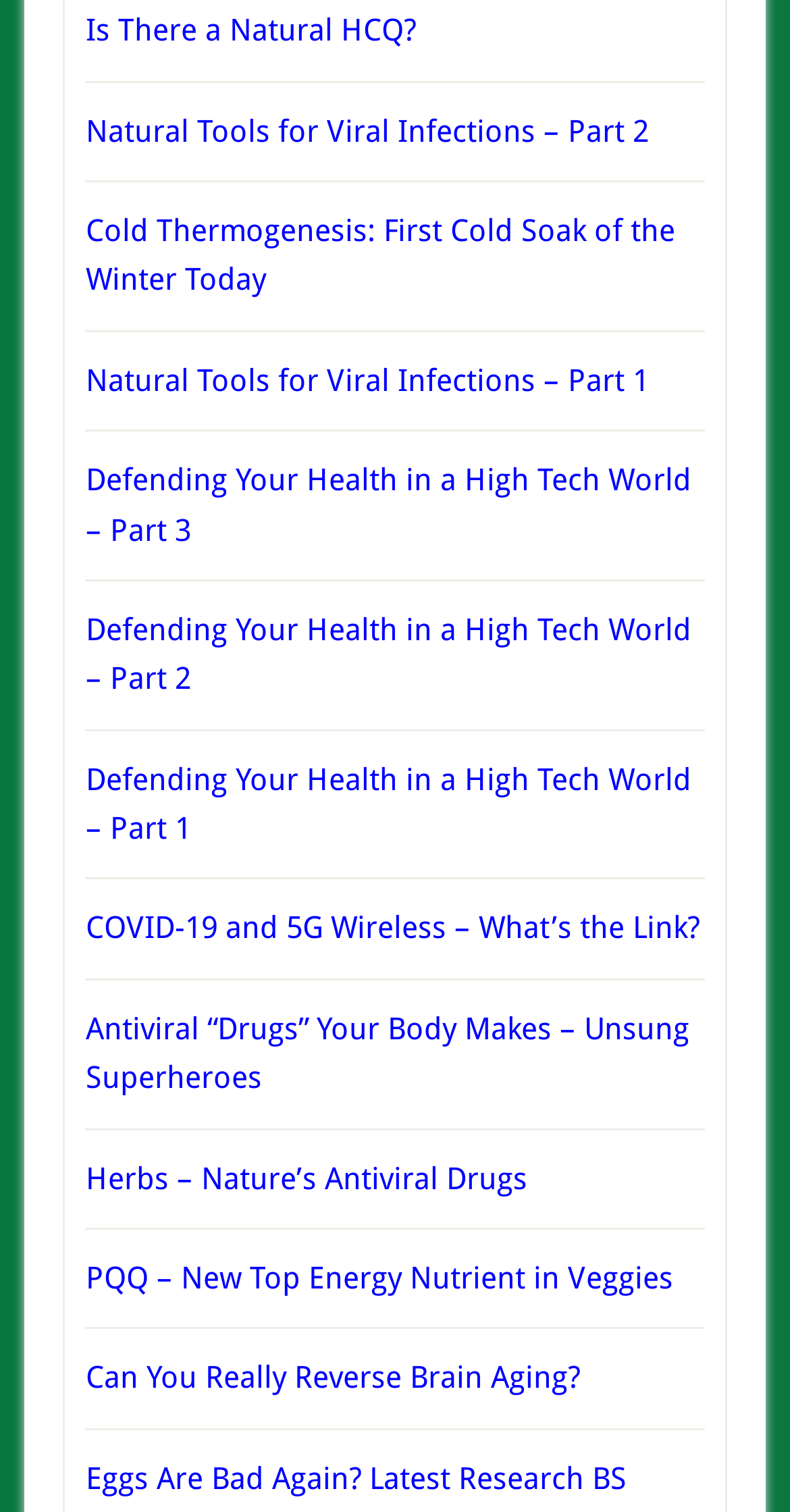Respond to the question below with a concise word or phrase:
What is the topic of the first link?

HCQ